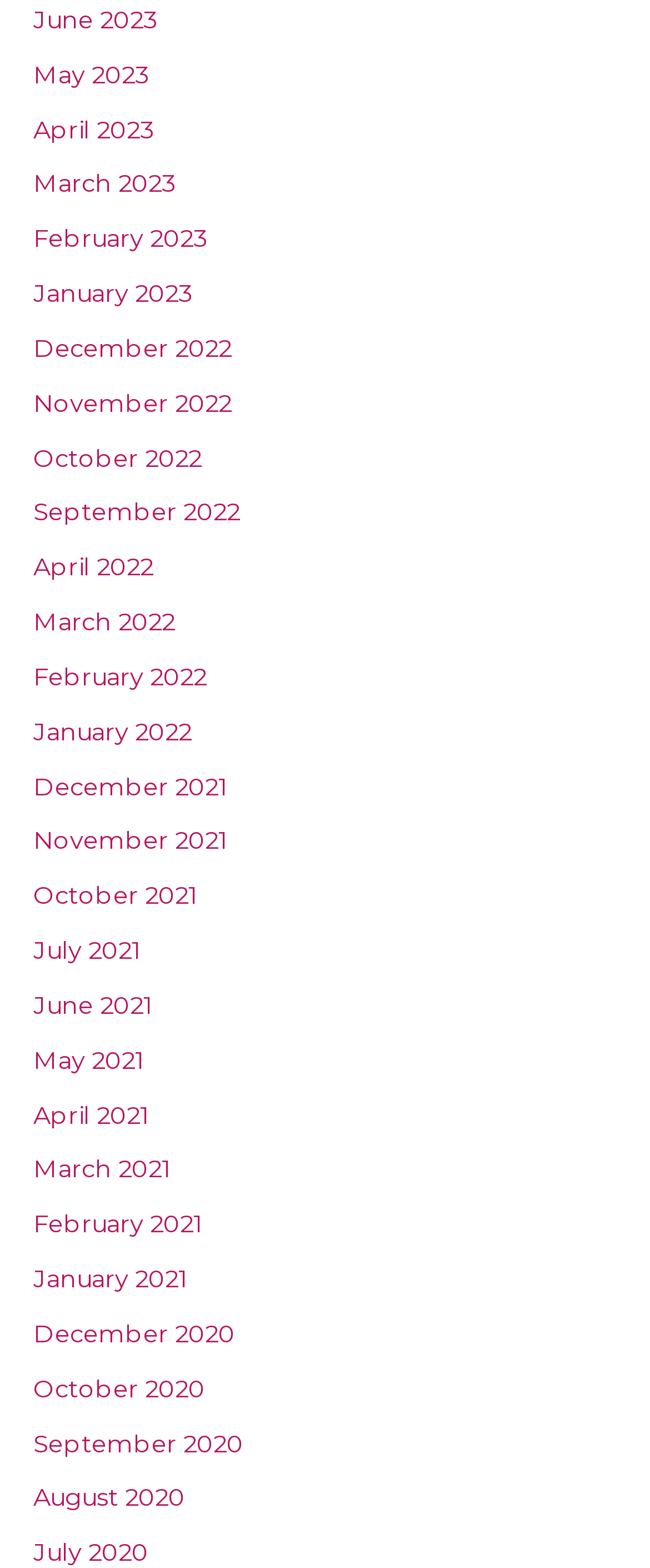Identify the bounding box coordinates of the region that should be clicked to execute the following instruction: "view December 2020".

[0.051, 0.841, 0.362, 0.86]